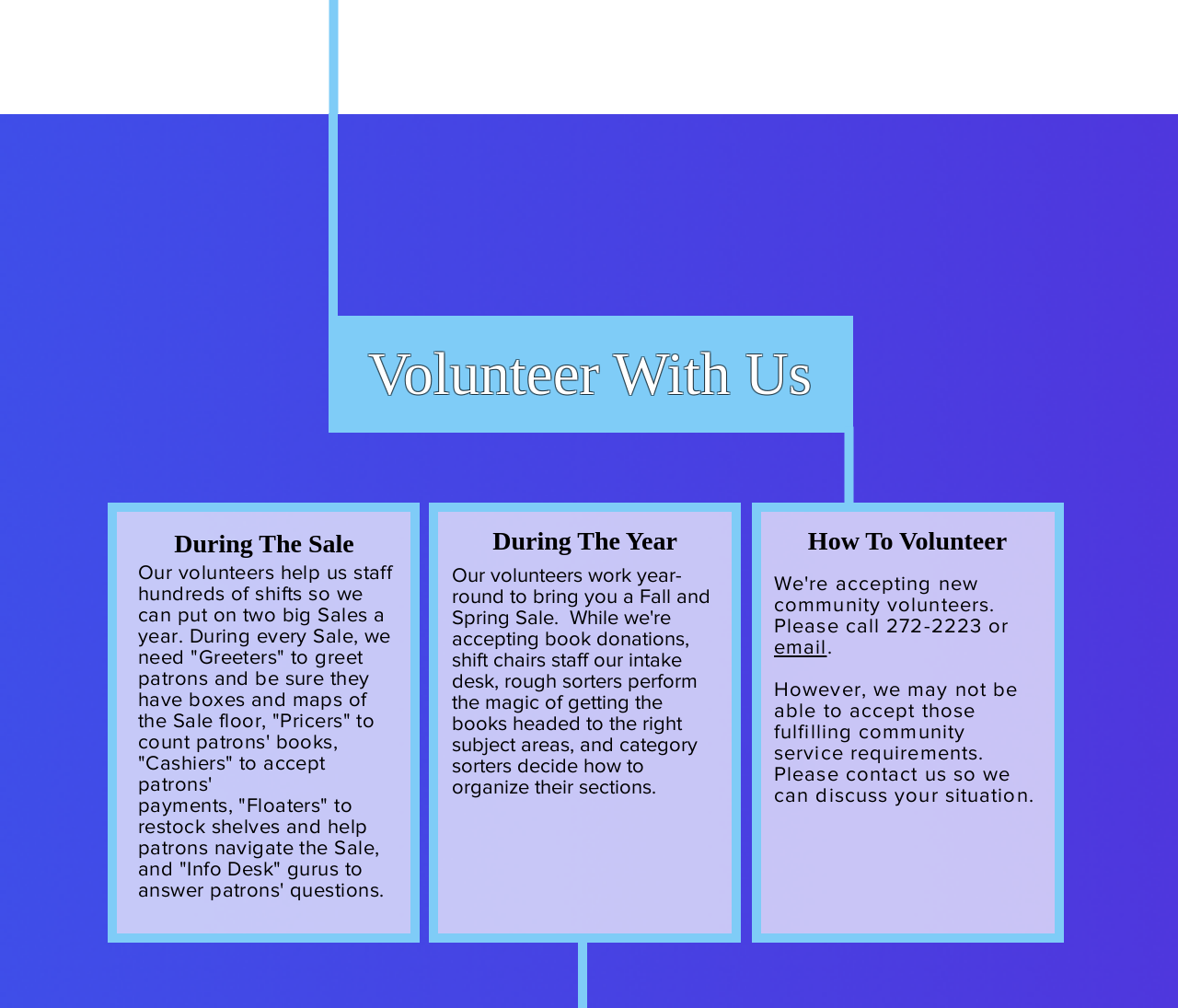What is the main purpose of volunteers?
Please answer the question as detailed as possible.

According to the webpage, volunteers help staff hundreds of shifts during the Sale, which implies that their main purpose is to support the event by taking on various roles such as greeters, pricers, cashiers, floaters, and info desk gurus.